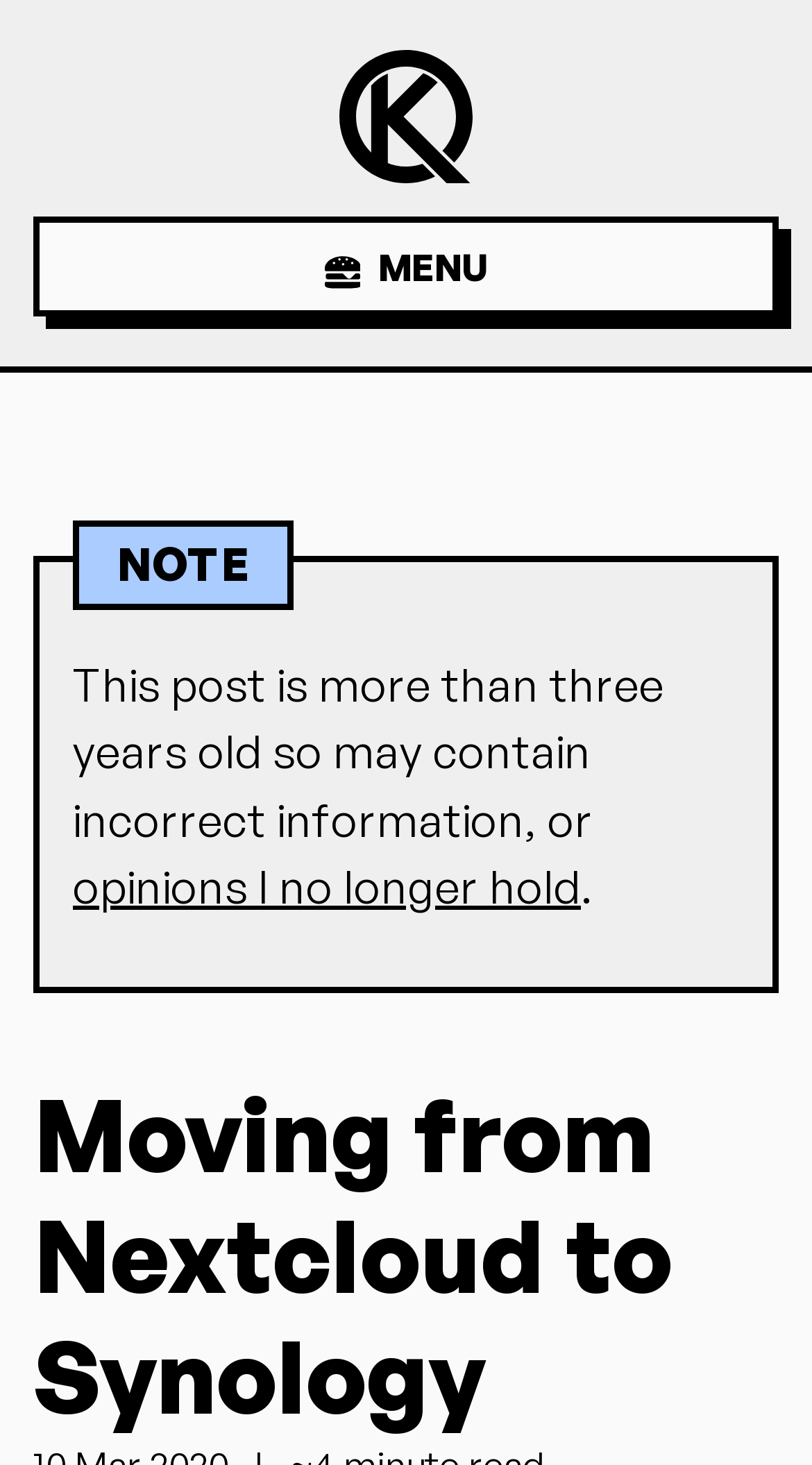What is the warning about the post?
Look at the image and answer with only one word or phrase.

Old information